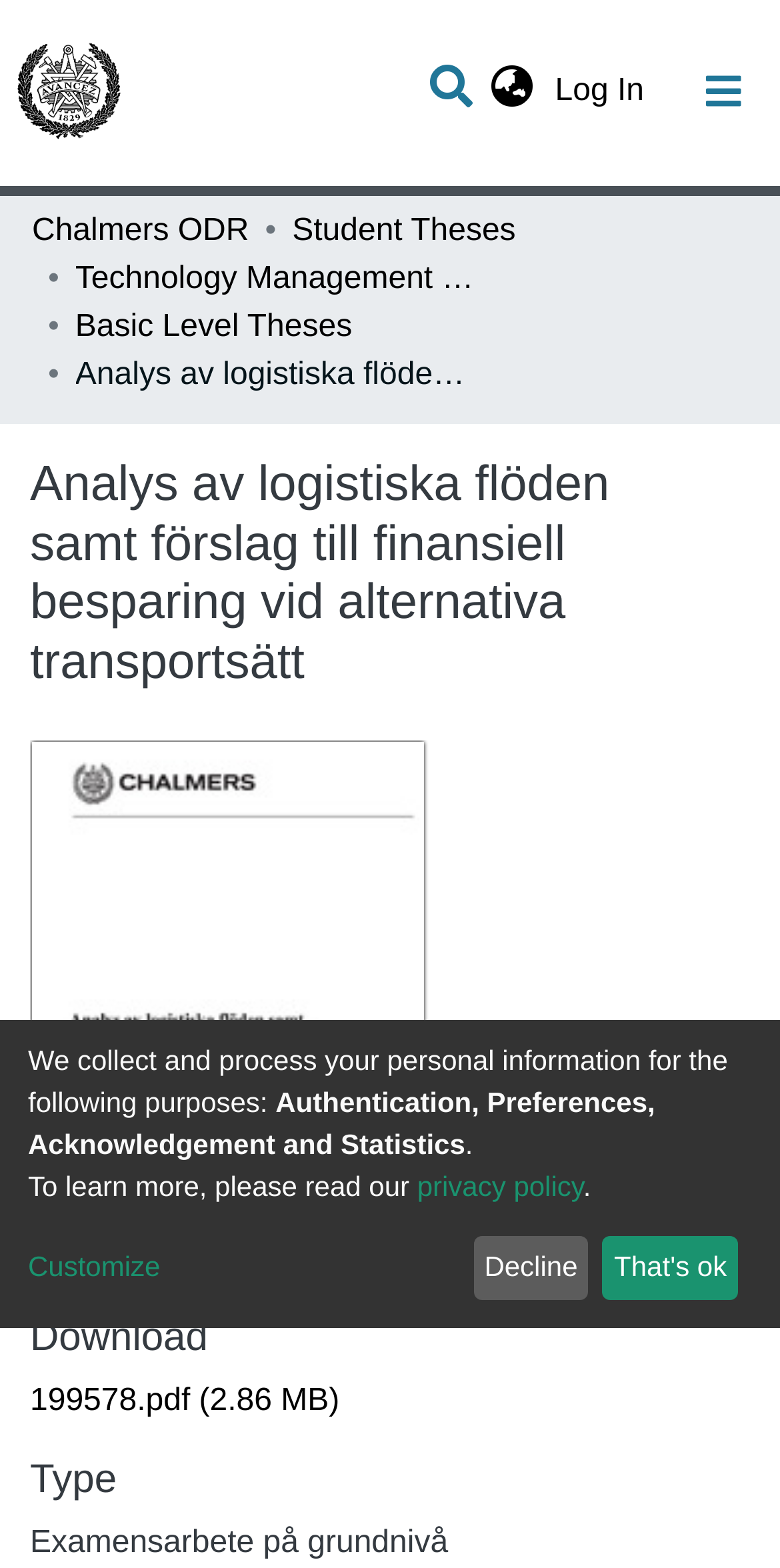Identify the bounding box coordinates for the UI element described as follows: "Communities & Collections". Ensure the coordinates are four float numbers between 0 and 1, formatted as [left, top, right, bottom].

[0.041, 0.119, 0.959, 0.17]